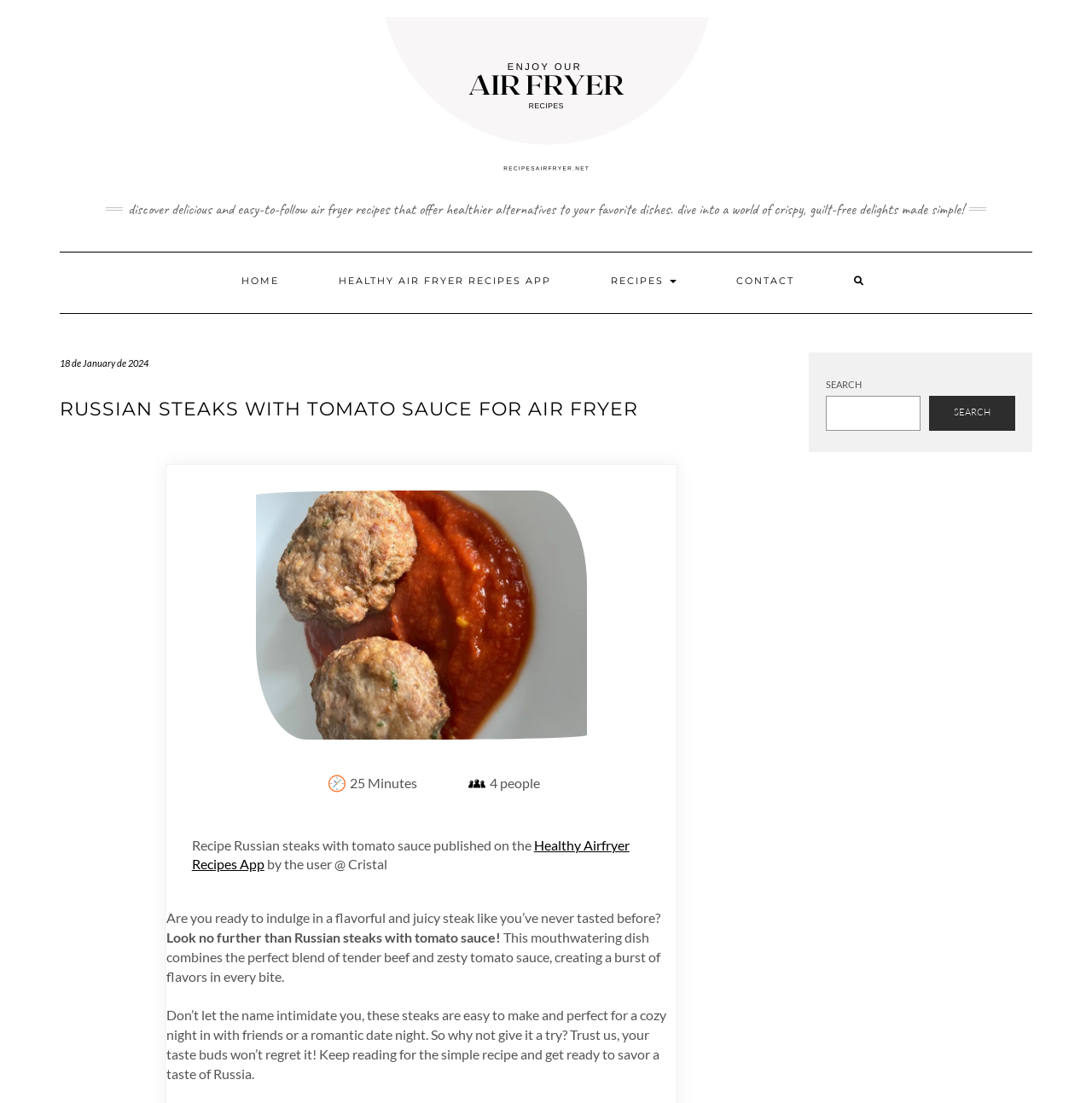Using the element description: "Healthy Airfryer Recipes App", determine the bounding box coordinates for the specified UI element. The coordinates should be four float numbers between 0 and 1, [left, top, right, bottom].

[0.176, 0.758, 0.576, 0.791]